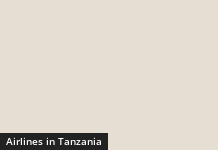Utilize the details in the image to thoroughly answer the following question: What style is employed in the design?

The design employs a minimalistic style, which enhances readability and focus, making it a fitting element in an informational context aimed at potential visitors.